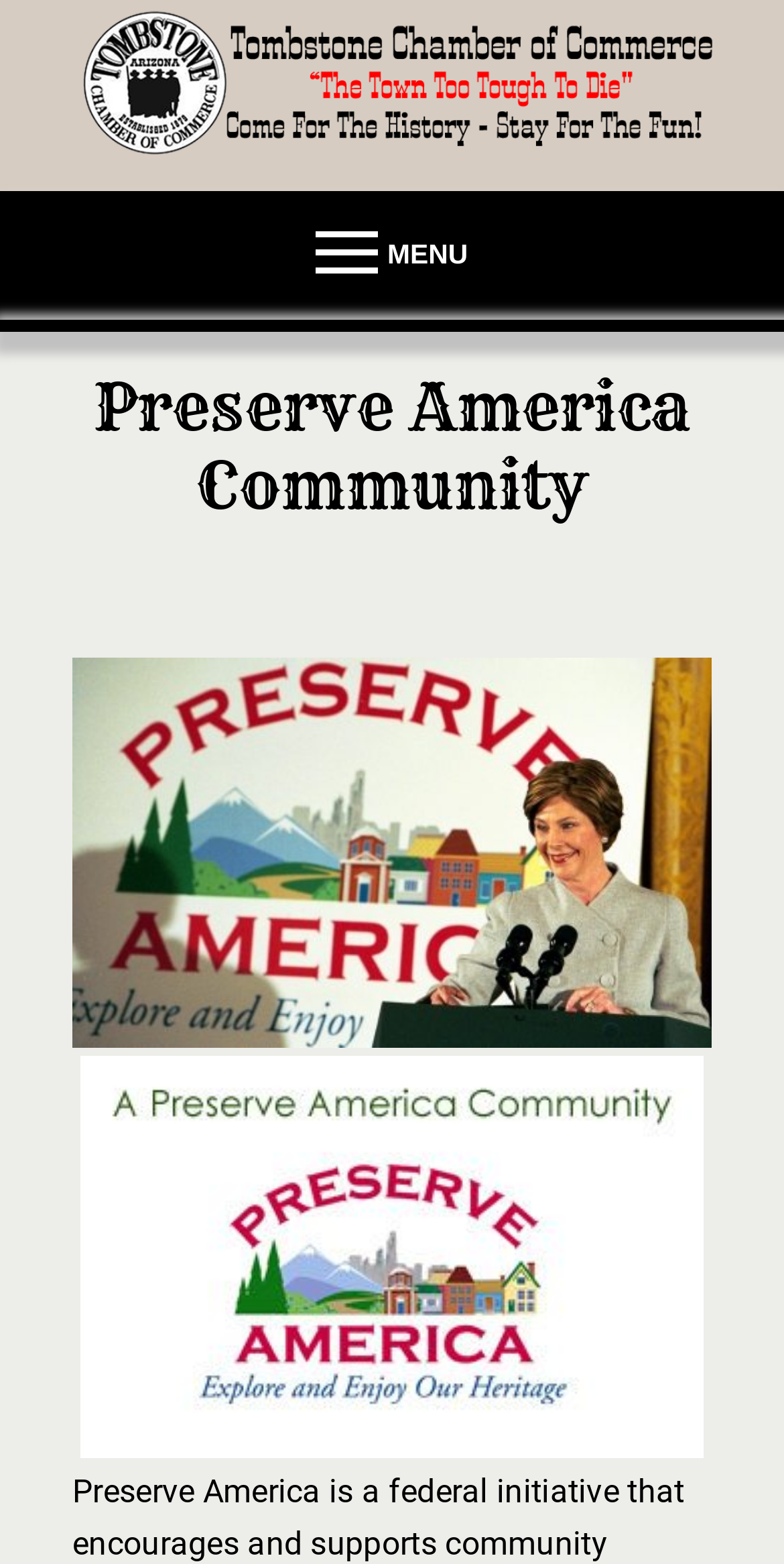What is the name of the chamber of commerce?
Give a detailed response to the question by analyzing the screenshot.

I found the answer by looking at the link element with the text 'Tombstone Chamber of Commerce' which is located at the top of the webpage, indicating that it is the name of the chamber of commerce.